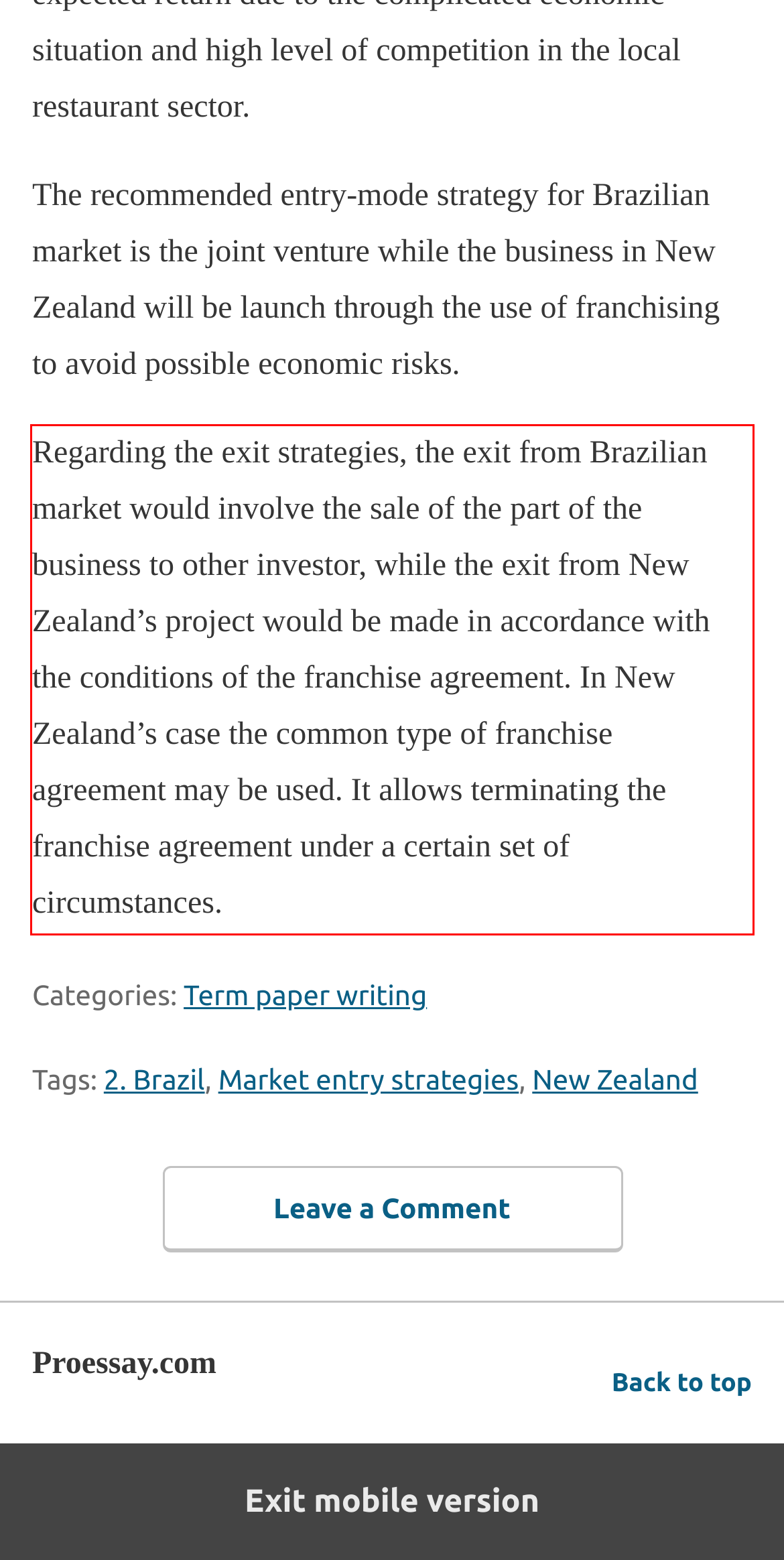Analyze the webpage screenshot and use OCR to recognize the text content in the red bounding box.

Regarding the exit strategies, the exit from Brazilian market would involve the sale of the part of the business to other investor, while the exit from New Zealand’s project would be made in accordance with the conditions of the franchise agreement. In New Zealand’s case the common type of franchise agreement may be used. It allows terminating the franchise agreement under a certain set of circumstances.